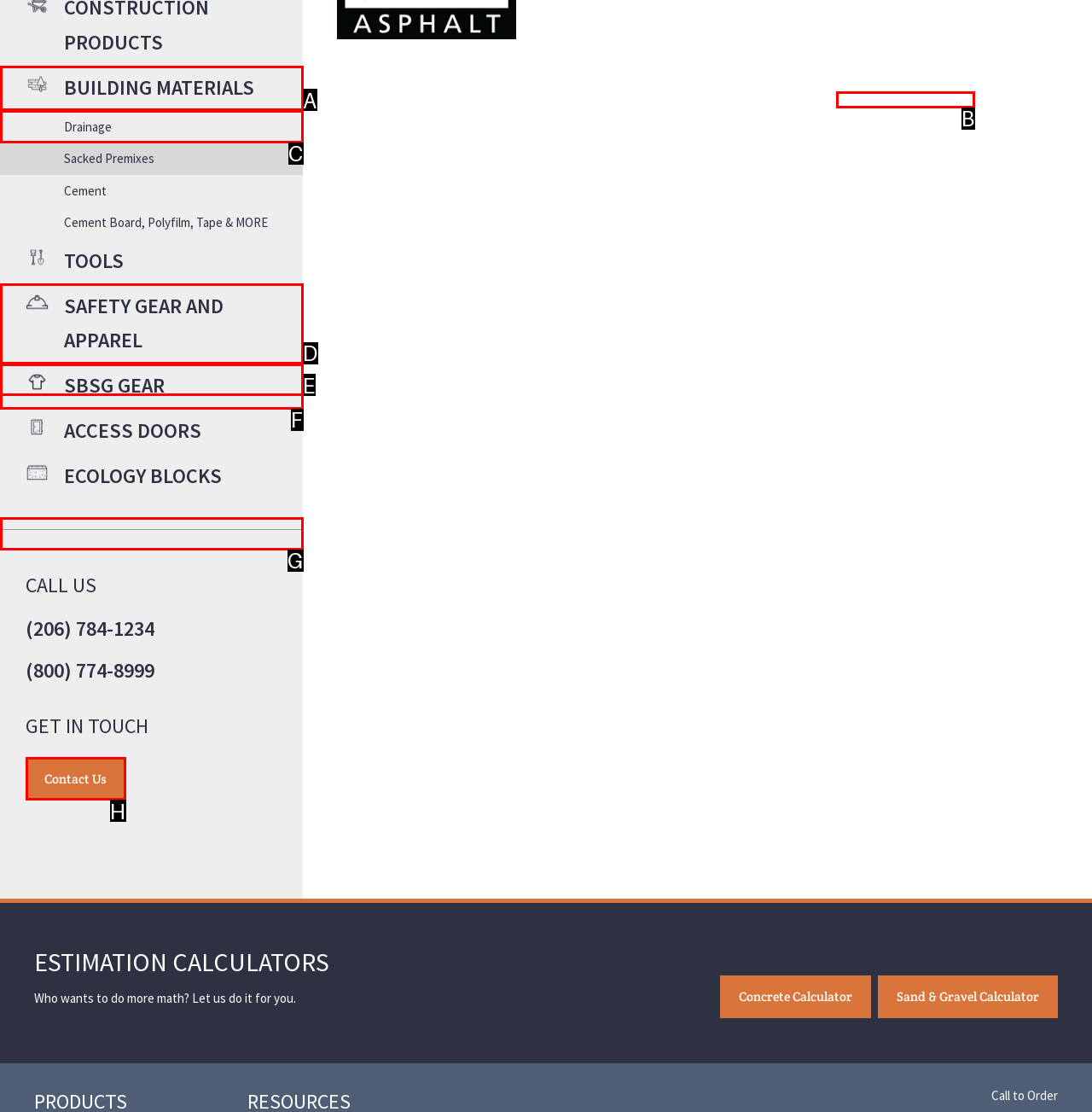Select the option that matches the description: Building Materials. Answer with the letter of the correct option directly.

A